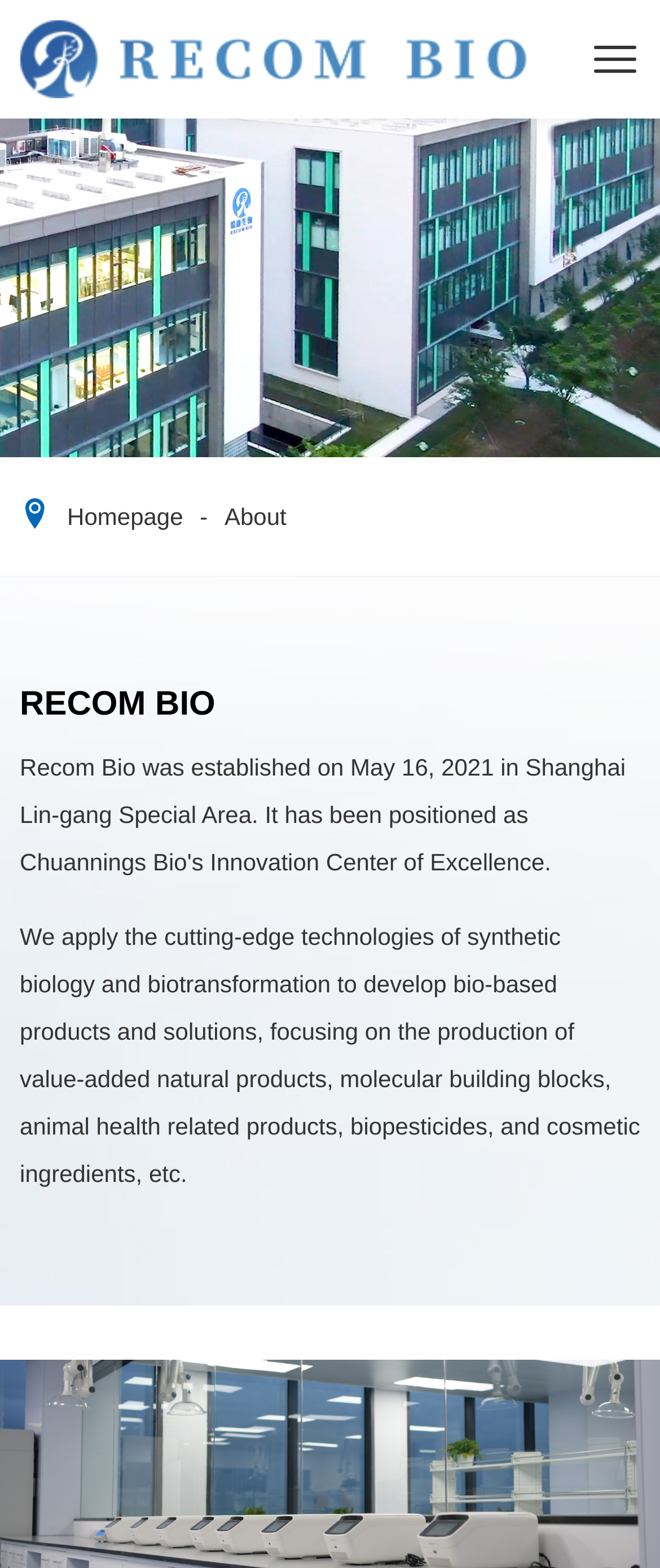Give a detailed overview of the webpage's appearance and contents.

The webpage is about Shanghai Recom Biotechnology Co.,Ltd, also referred to as "Recom Bio". At the top left corner, there is a logo image with a link, which is likely the company's logo. To the right of the logo, there is a navigation menu with a "Homepage" link, separated by a dash from the "About" tab, which is likely the current page.

Below the navigation menu, the company name "RECOM BIO" is displayed prominently. Following this, there is a brief introduction to the company, which describes its focus on developing bio-based products and solutions using cutting-edge technologies in synthetic biology and biotransformation. The introduction highlights the company's production of various products, including value-added natural products, molecular building blocks, animal health-related products, biopesticides, and cosmetic ingredients.